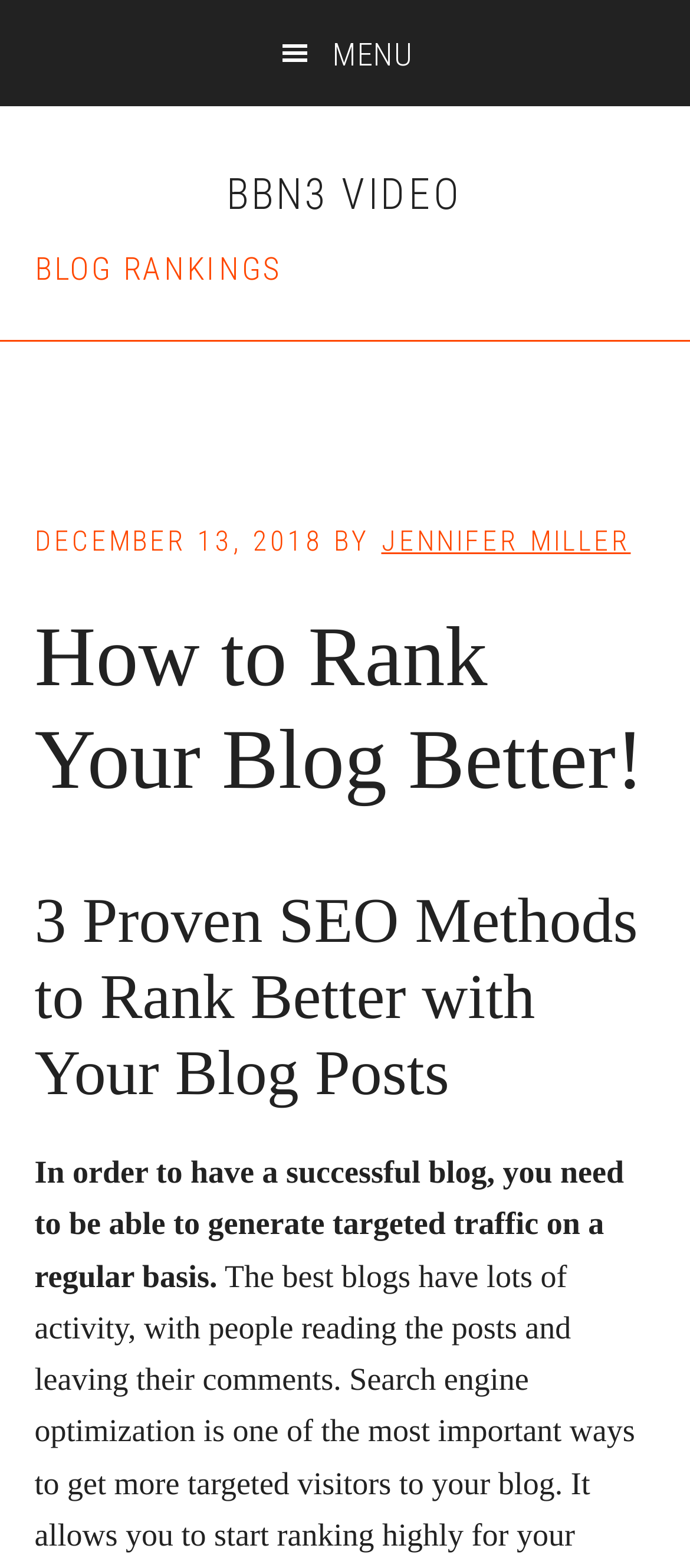Provide a thorough description of the webpage's content and layout.

The webpage is about blog rankings, with a prominent heading "BLOG RANKINGS" at the top center of the page. Below the heading, there is a subheading "How to Rank Your Blog Better!" followed by a link with the same text. Further down, there is another subheading "3 Proven SEO Methods to Rank Better with Your Blog Posts". 

At the top left corner, there is a link "Skip to main content" and a button with a menu icon. On the top right side, there is a link "BBN3 VIDEO". 

The main content area has a header section with a time stamp "DECEMBER 13, 2018" and an author name "JENNIFER MILLER" linked to her profile. 

The page has a total of three headings, two of which are subheadings, and three links. There is a block of text that summarizes the importance of generating targeted traffic for a successful blog.